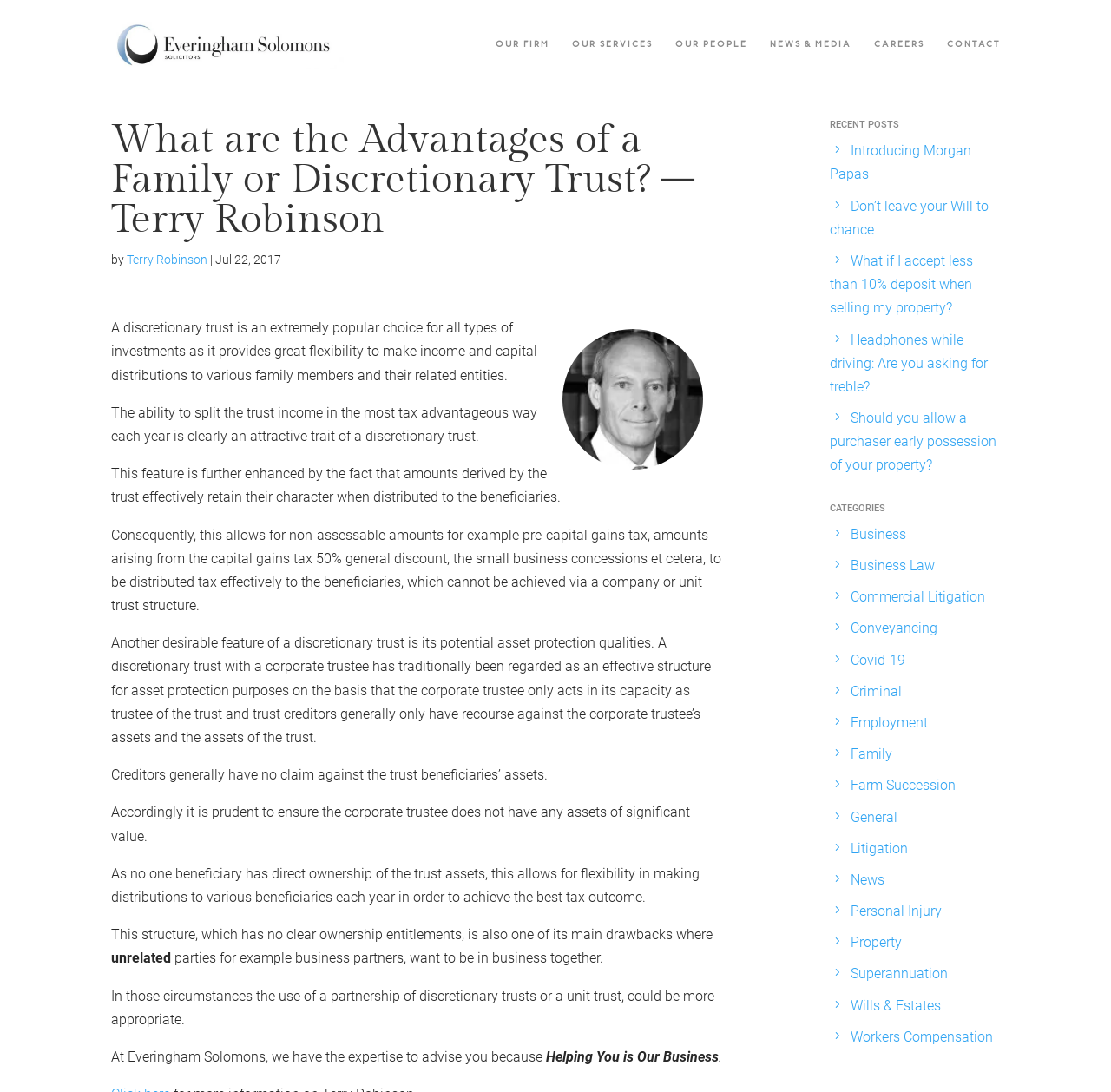Please identify the bounding box coordinates of the clickable element to fulfill the following instruction: "Click on OUR FIRM". The coordinates should be four float numbers between 0 and 1, i.e., [left, top, right, bottom].

[0.446, 0.035, 0.495, 0.081]